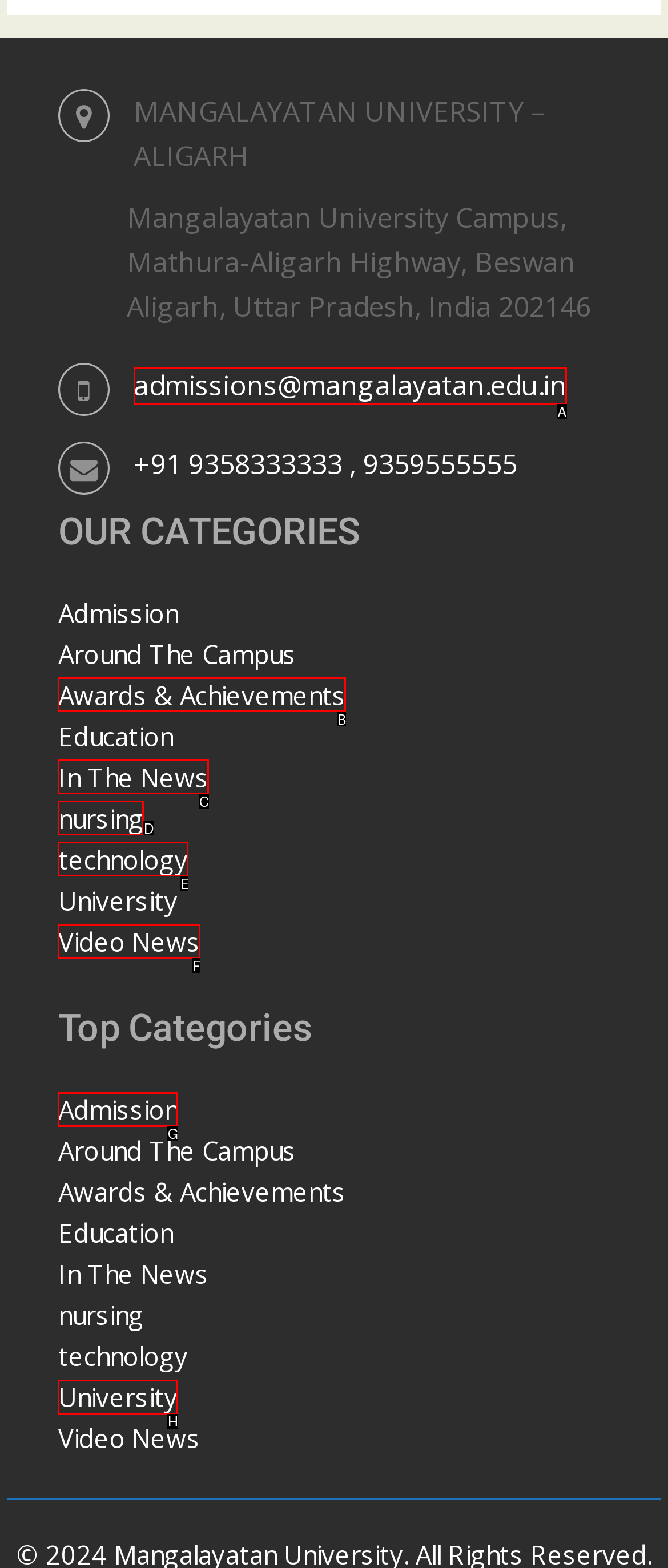Which UI element should you click on to achieve the following task: Contact the university through email? Provide the letter of the correct option.

A